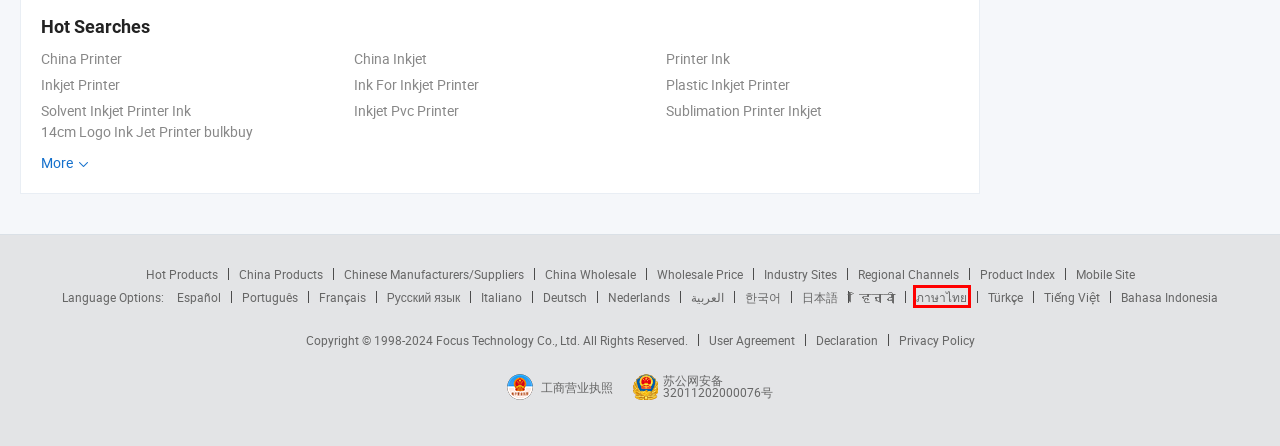Observe the provided screenshot of a webpage with a red bounding box around a specific UI element. Choose the webpage description that best fits the new webpage after you click on the highlighted element. These are your options:
A. Çin Üreticileri, Tedarikçileri ve Ürünleri - tr.Made-in-China.com
B. Fabricantes, Fornecedores e Produtos da China - pt.Made-in-China.com
C. China Hersteller, Zulieferer & Produkte - de.Made-in-China.com
D. Китай Производители, Поставщики и Товары - ru.Made-in-China.com
E. ผู้ผลิตจีน, ซัพพลายเออร์ & สินค้า - th.Made-in-China.com
F. Cina Produttori, Fornitori e Prodotti - it.Made-in-China.com
G. 중국 제조 업체, 공급 업체 및 제품 - kr.Made-in-China.com
H. الصين مصنعين والموردين والمنتجات - sa.Made-in-China.com

E